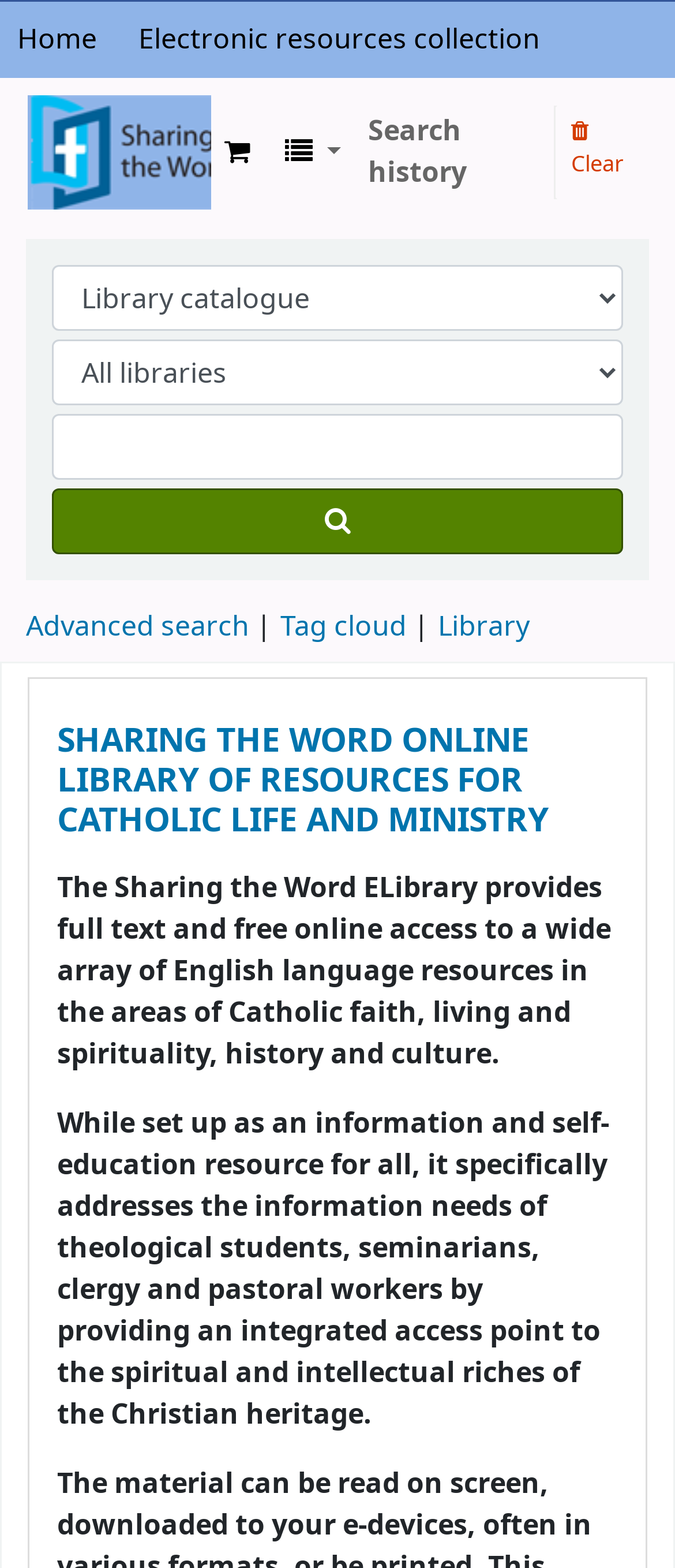Calculate the bounding box coordinates for the UI element based on the following description: "Tag cloud". Ensure the coordinates are four float numbers between 0 and 1, i.e., [left, top, right, bottom].

[0.415, 0.387, 0.603, 0.413]